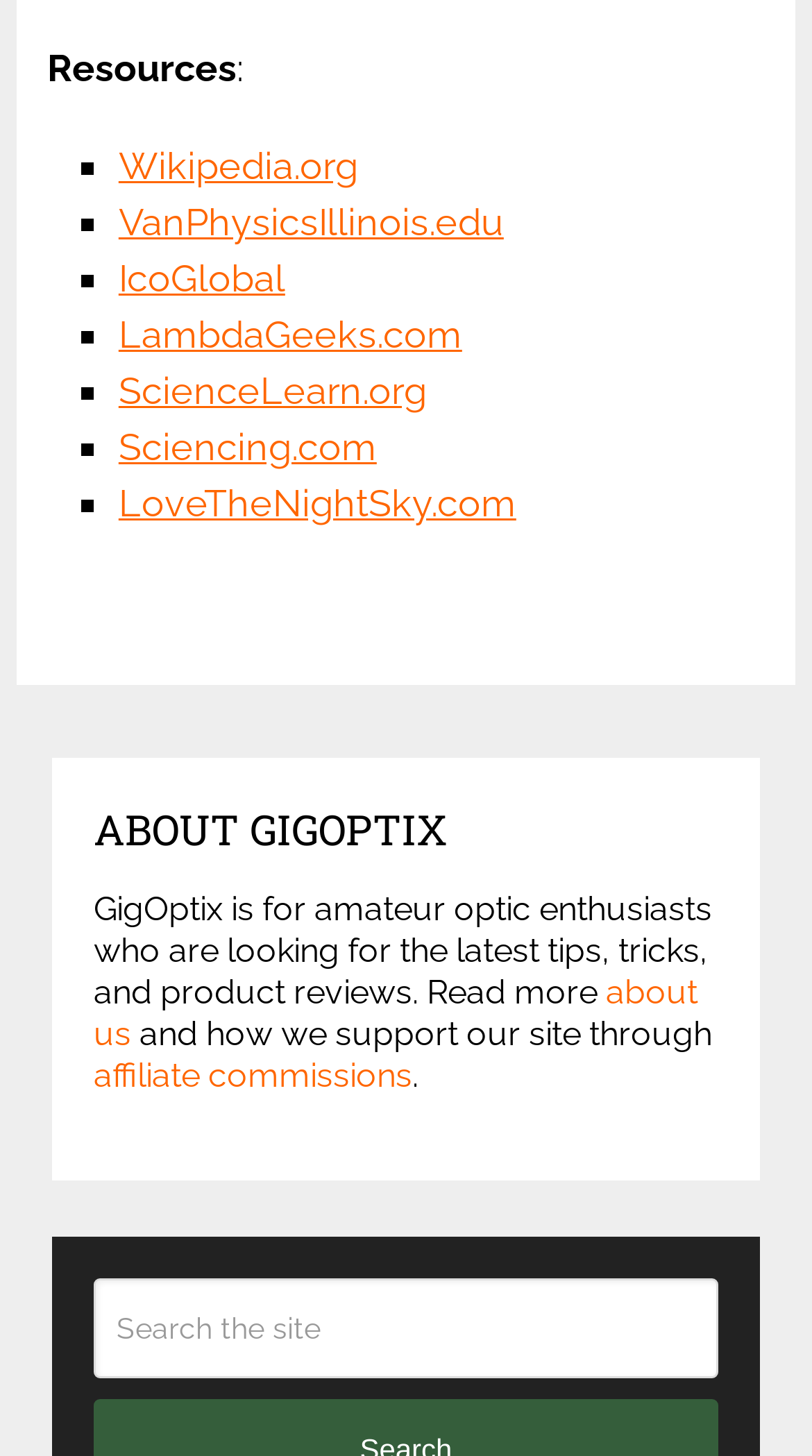Give a succinct answer to this question in a single word or phrase: 
What is the website about?

Amateur optic enthusiasts